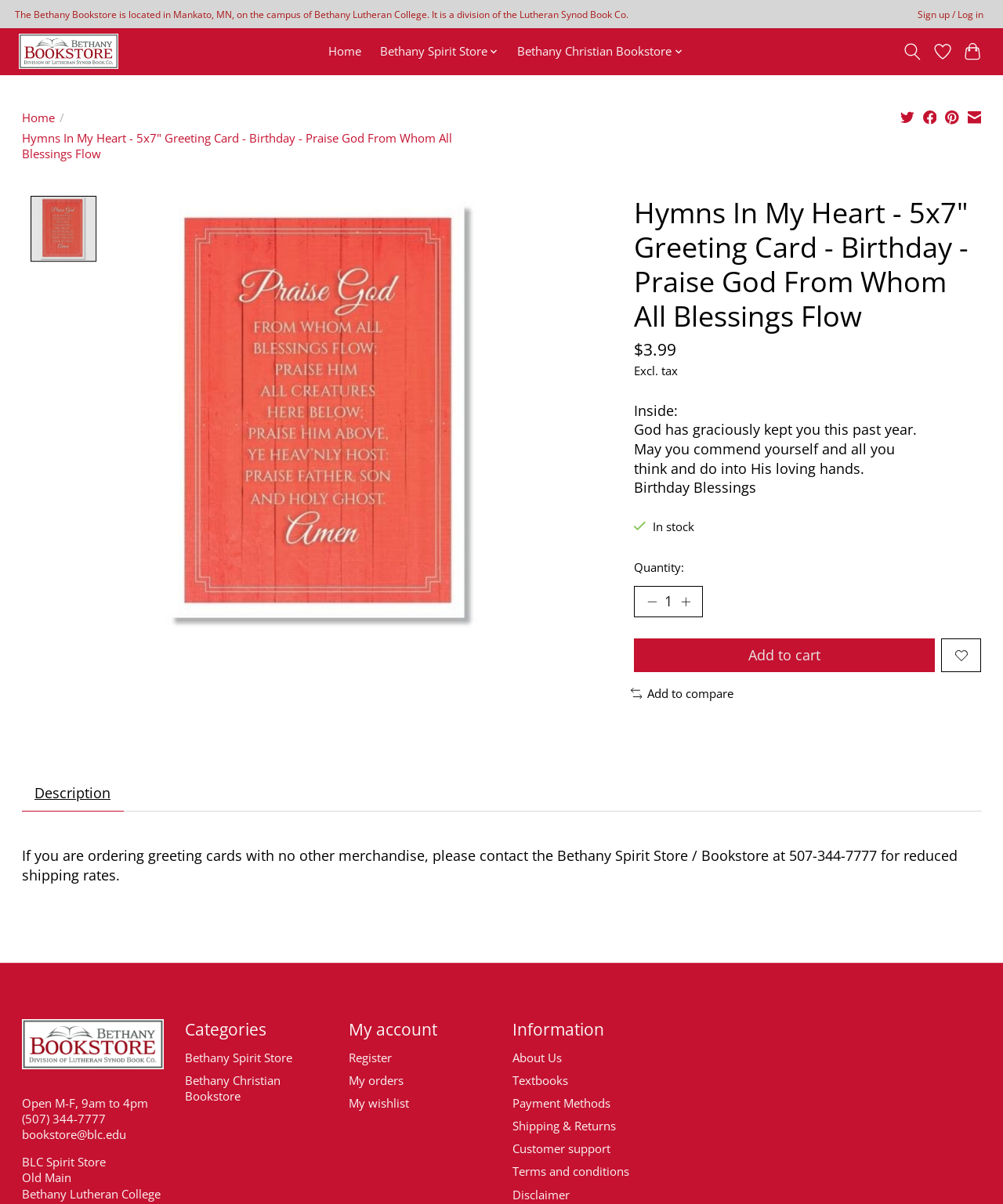Using the information from the screenshot, answer the following question thoroughly:
What is the name of the bookstore?

I found the answer by looking at the top-left corner of the webpage, where it says 'Bethany Lutheran College Bookstore' in a prominent font.